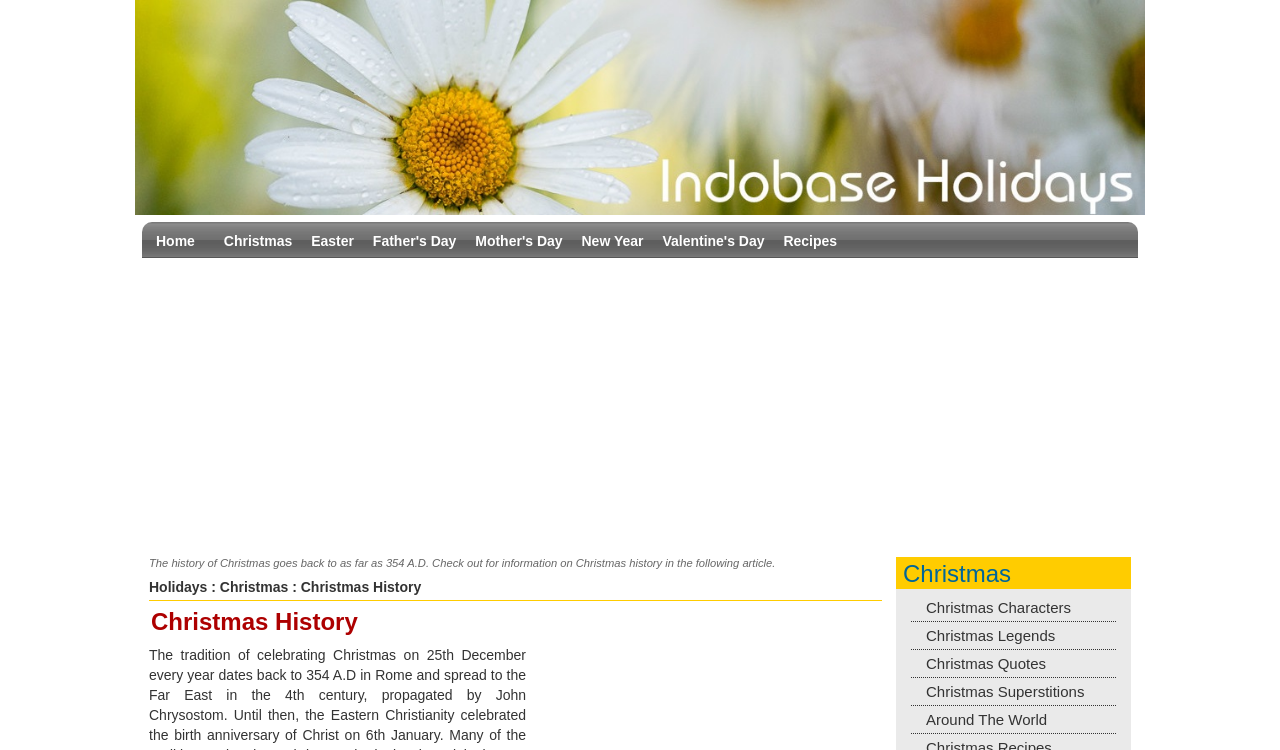Respond to the question below with a single word or phrase:
What is the name of the section that discusses Christmas traditions around the world?

Around The World